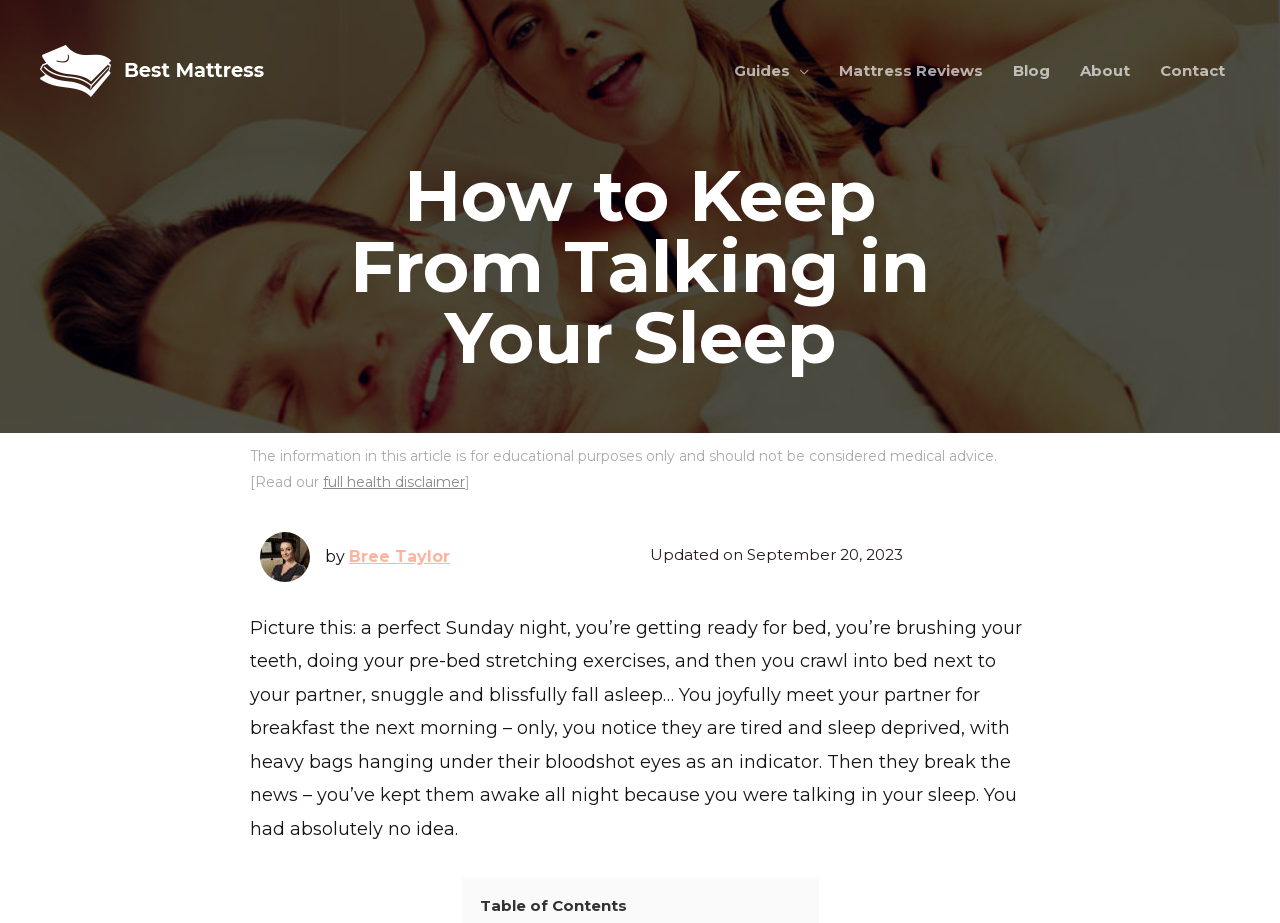Identify the bounding box for the described UI element: "Bree Taylor".

[0.273, 0.593, 0.352, 0.613]